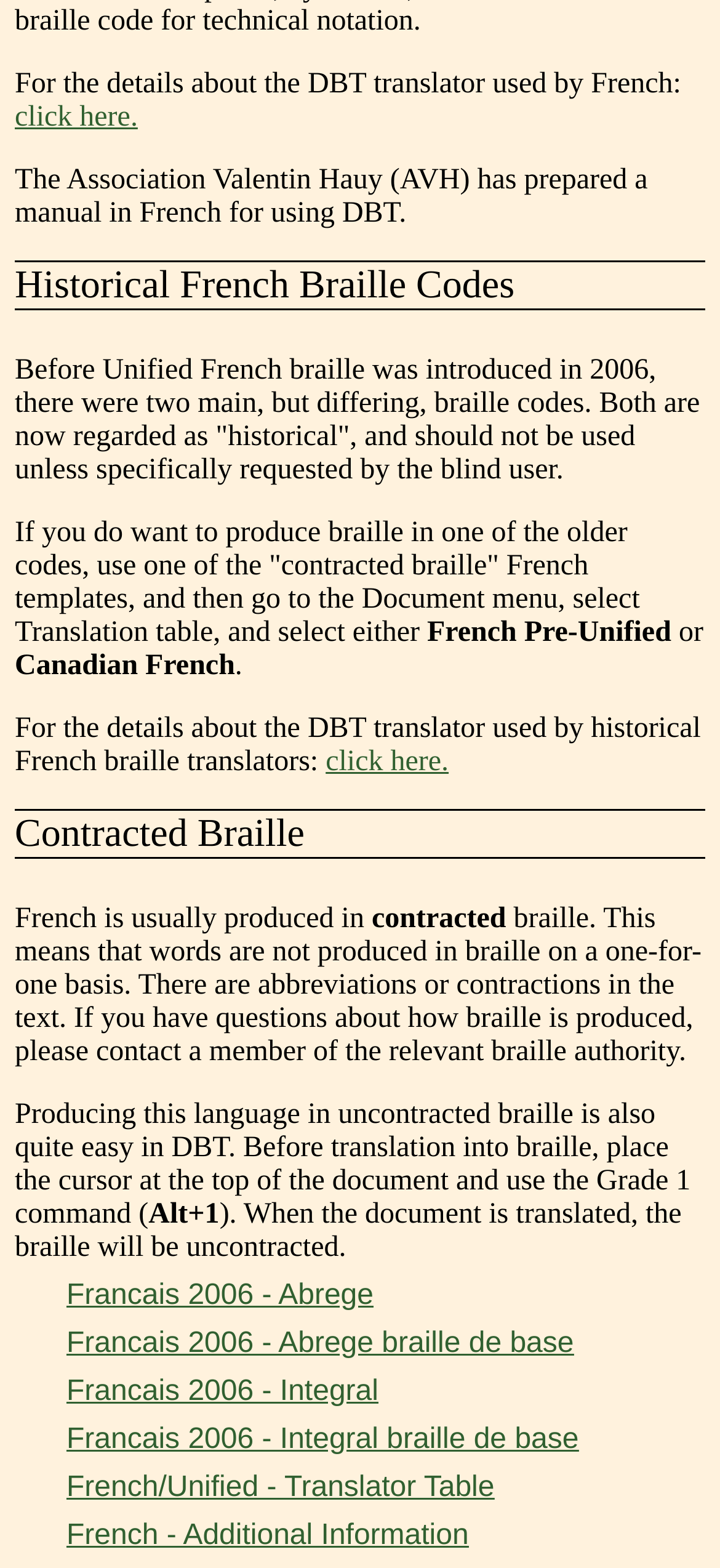Please identify the bounding box coordinates of the element's region that I should click in order to complete the following instruction: "read more about French - Additional Information". The bounding box coordinates consist of four float numbers between 0 and 1, i.e., [left, top, right, bottom].

[0.092, 0.969, 0.651, 0.989]